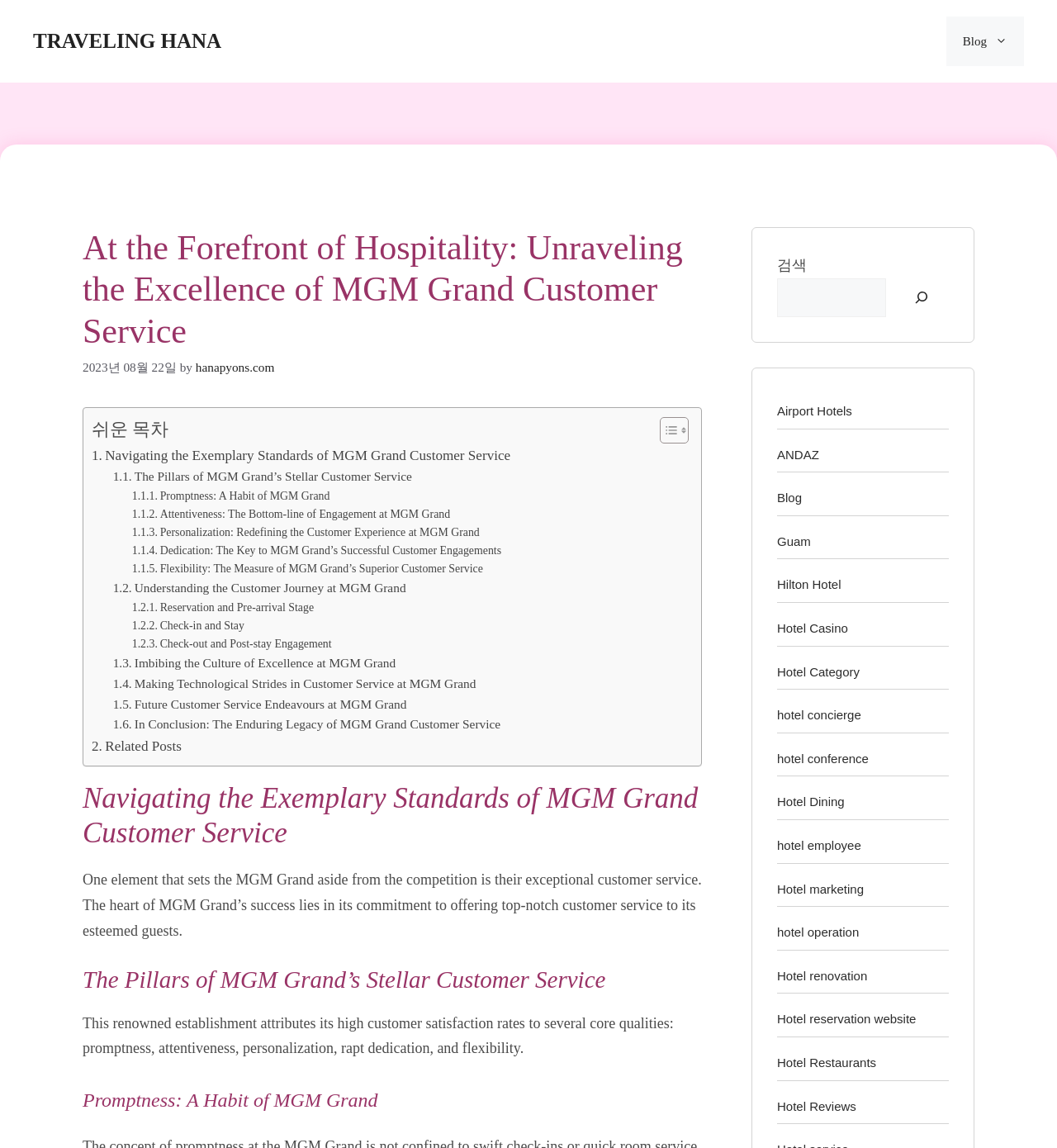Provide the bounding box coordinates of the UI element this sentence describes: "Check-out and Post-stay Engagement".

[0.125, 0.553, 0.314, 0.569]